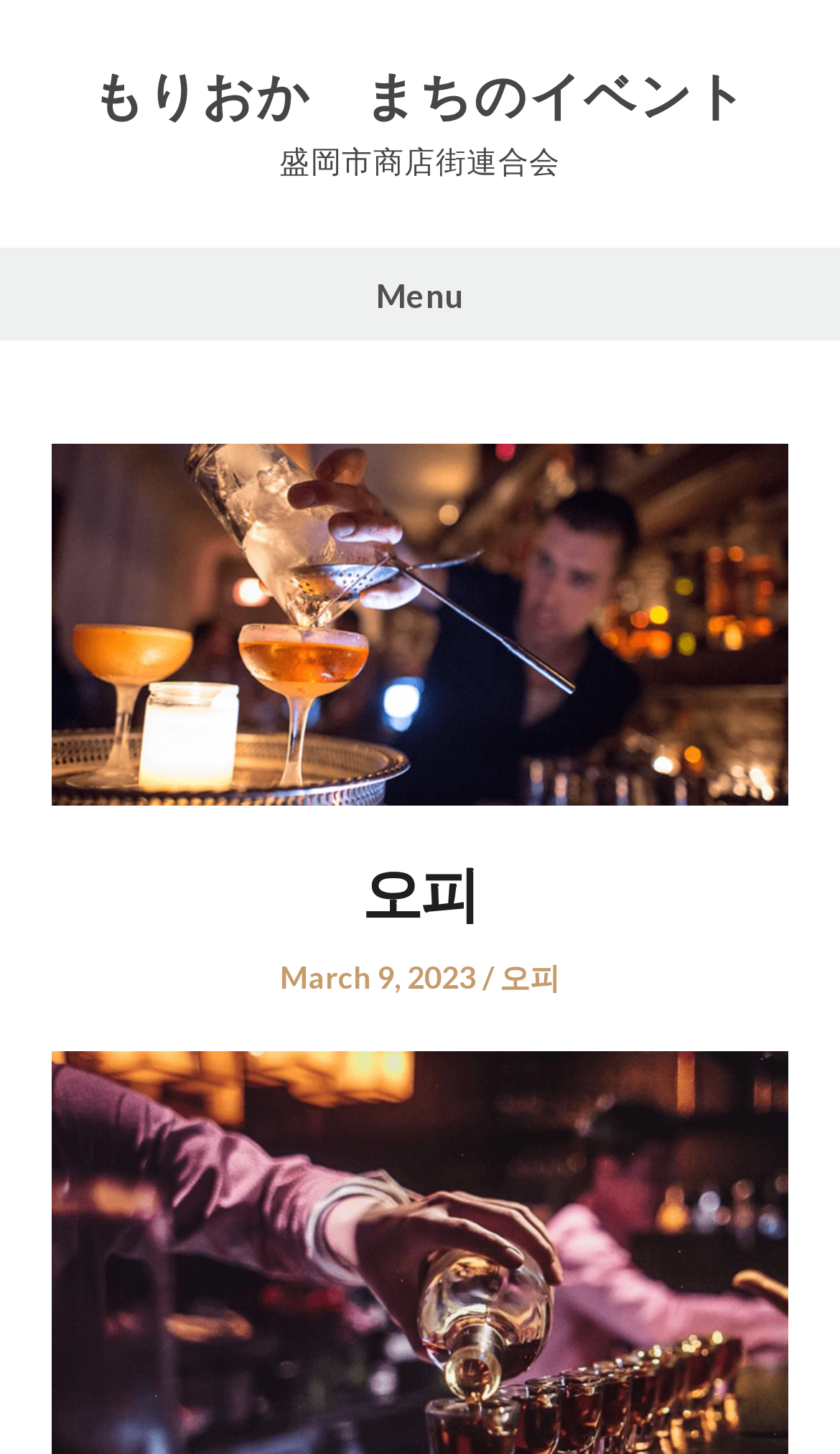What type of manager is being sought?
Relying on the image, give a concise answer in one word or a brief phrase.

Late-night kitchen manager